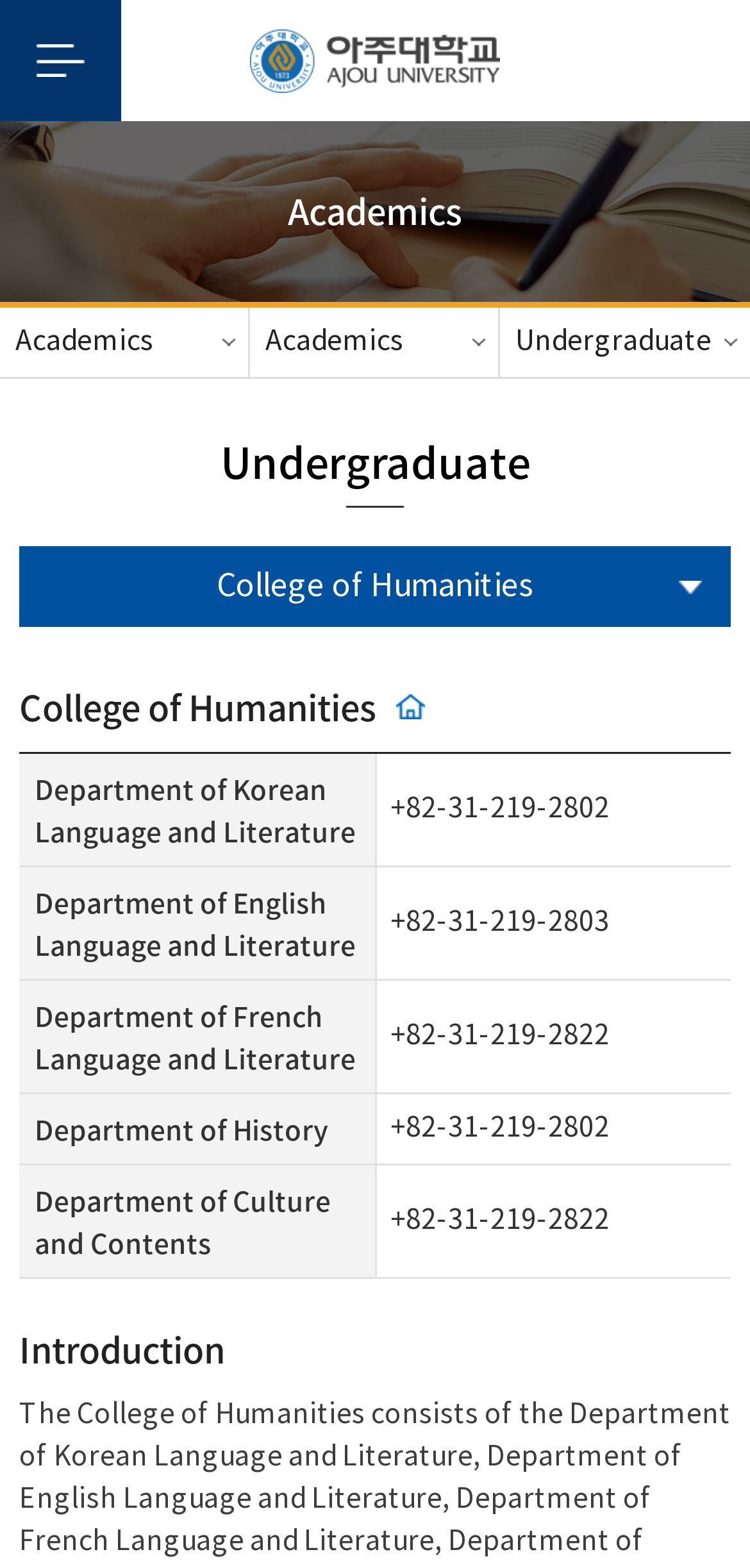Determine the bounding box coordinates of the clickable region to carry out the instruction: "Click the 'Academics' link".

[0.0, 0.196, 0.331, 0.24]